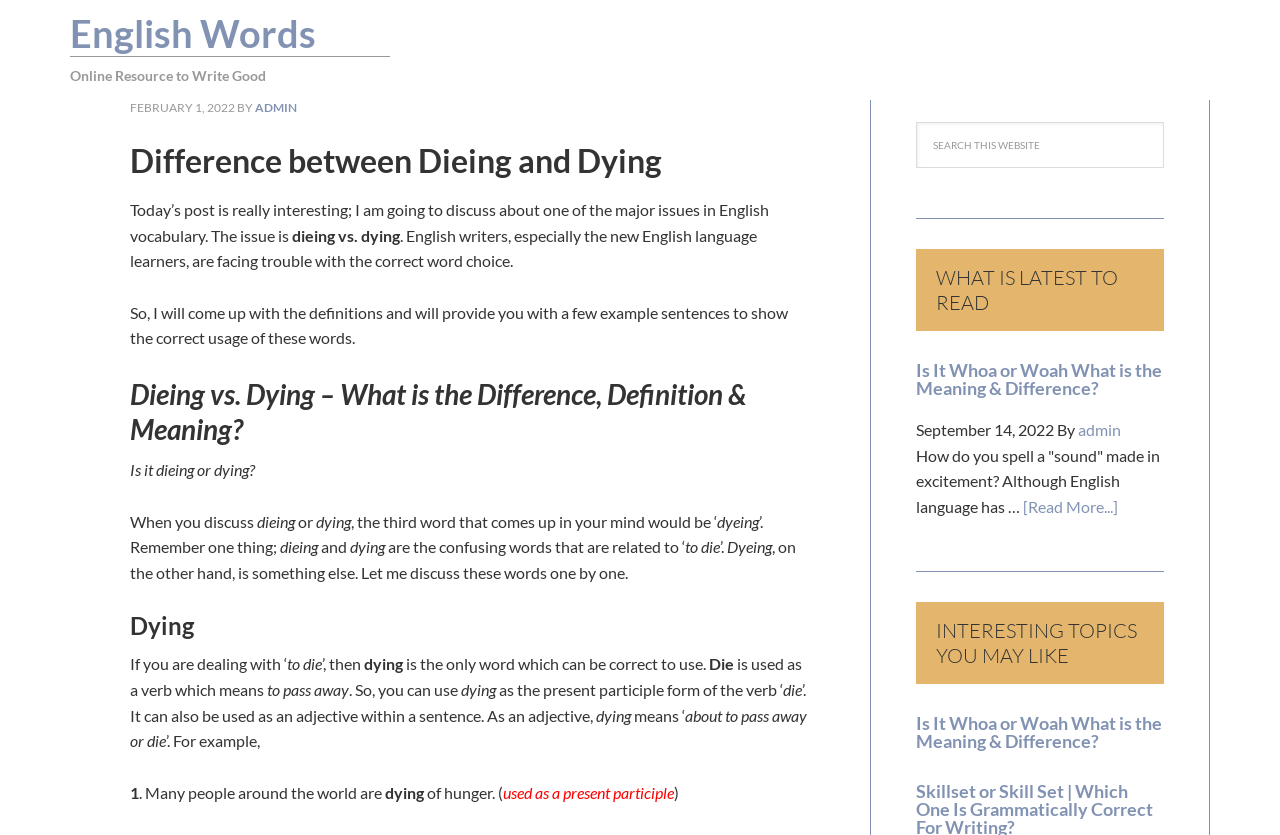Specify the bounding box coordinates (top-left x, top-left y, bottom-right x, bottom-right y) of the UI element in the screenshot that matches this description: Dictionary

[0.363, 0.0, 0.452, 0.067]